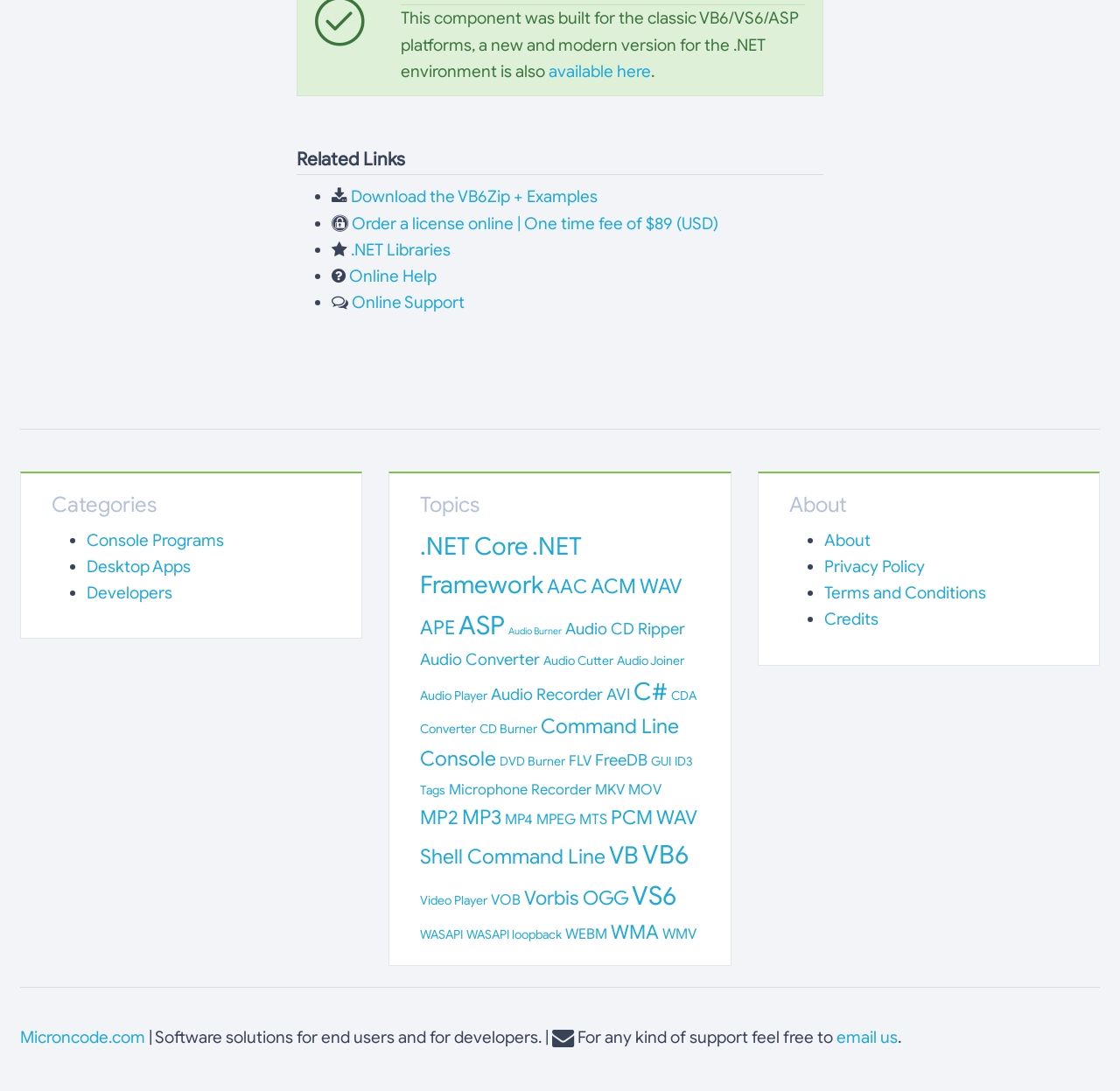What is the topic with the most items?
Refer to the image and give a detailed answer to the question.

After examining the links in the 'Topics' section, we can see that 'VB6' has 18 items, which is the most among all topics.